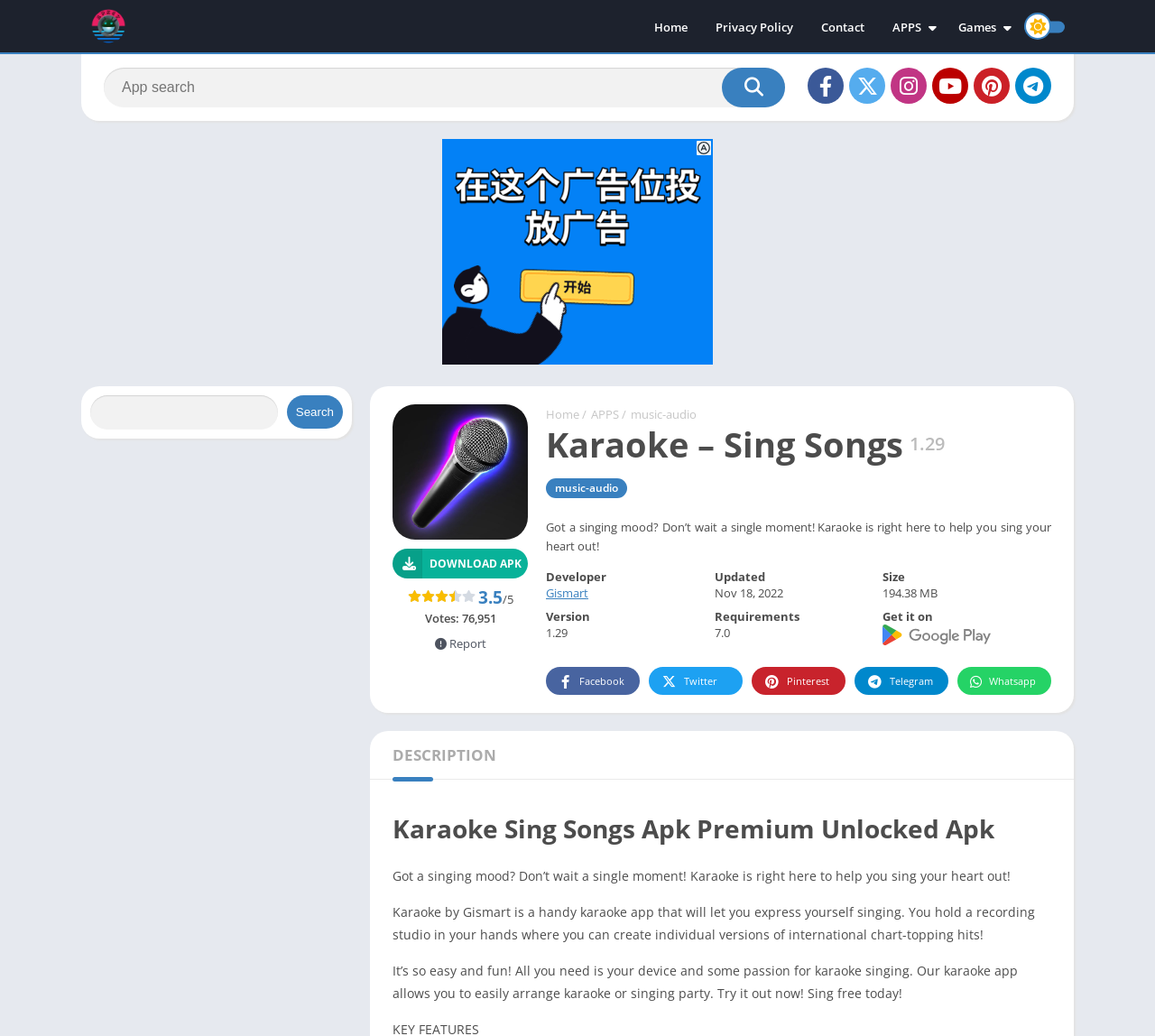Find the bounding box coordinates of the area to click in order to follow the instruction: "Download the Karaoke APK".

[0.34, 0.53, 0.457, 0.558]